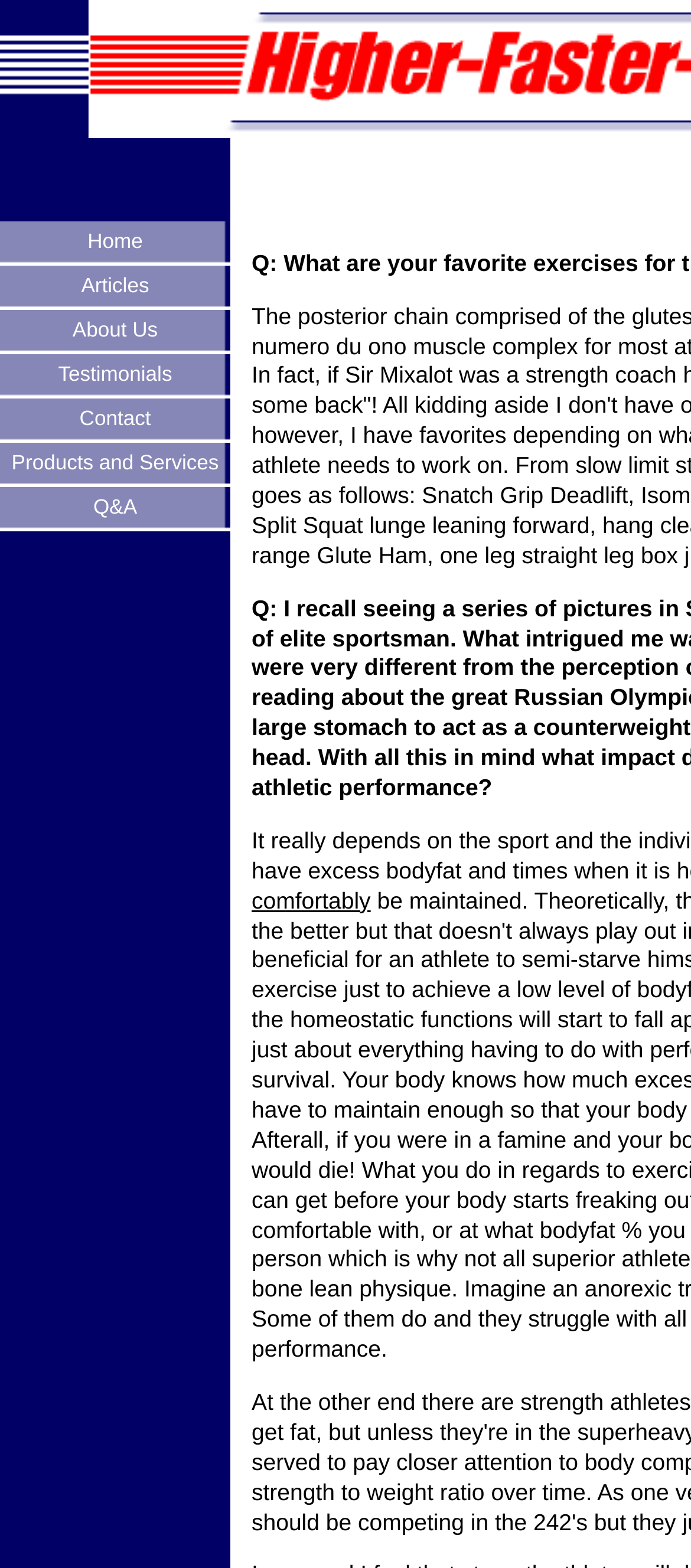Answer the following inquiry with a single word or phrase:
What is the last menu item?

Q&A